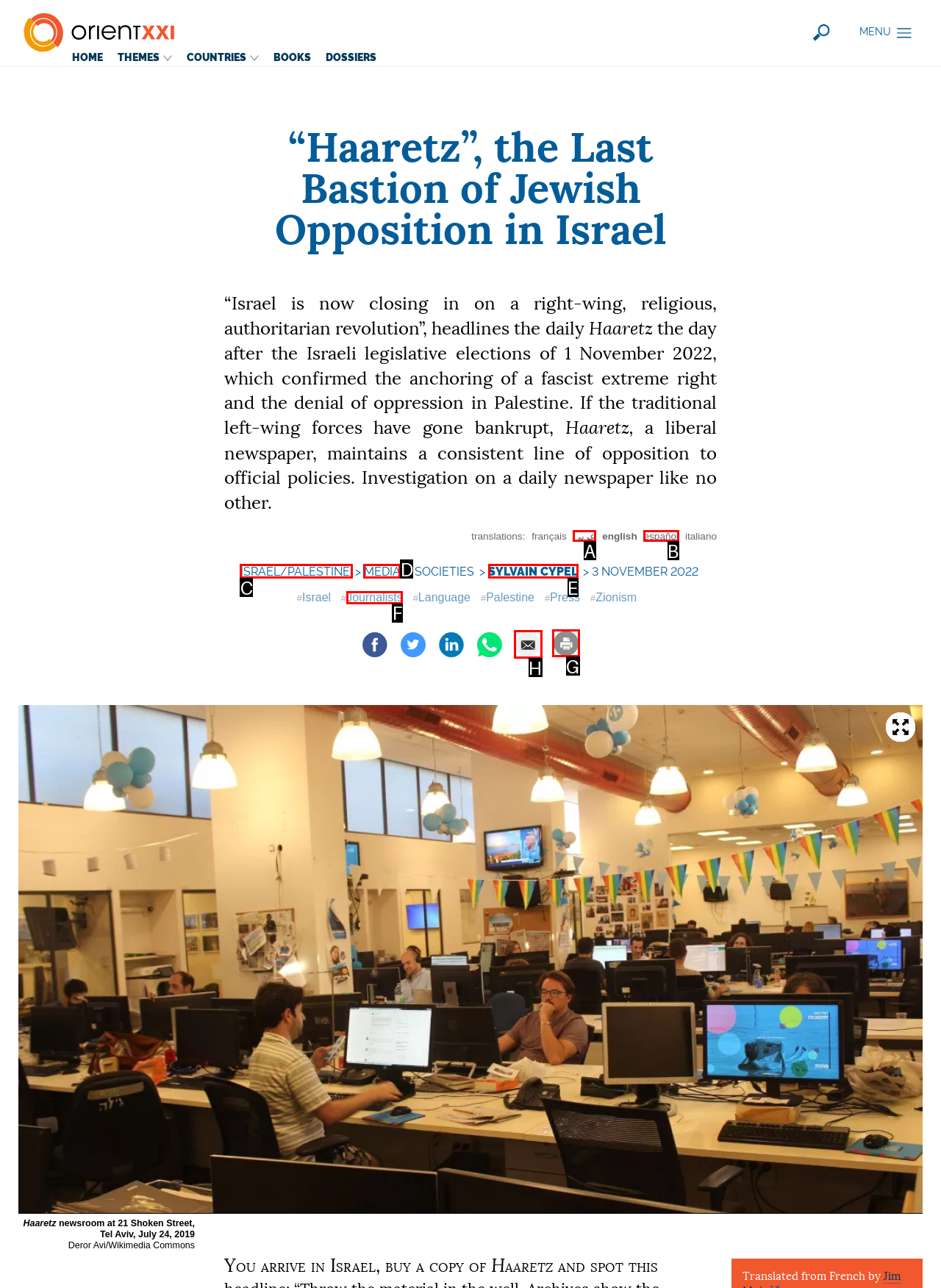Tell me which one HTML element I should click to complete the following task: Click the Imprimer link Answer with the option's letter from the given choices directly.

G